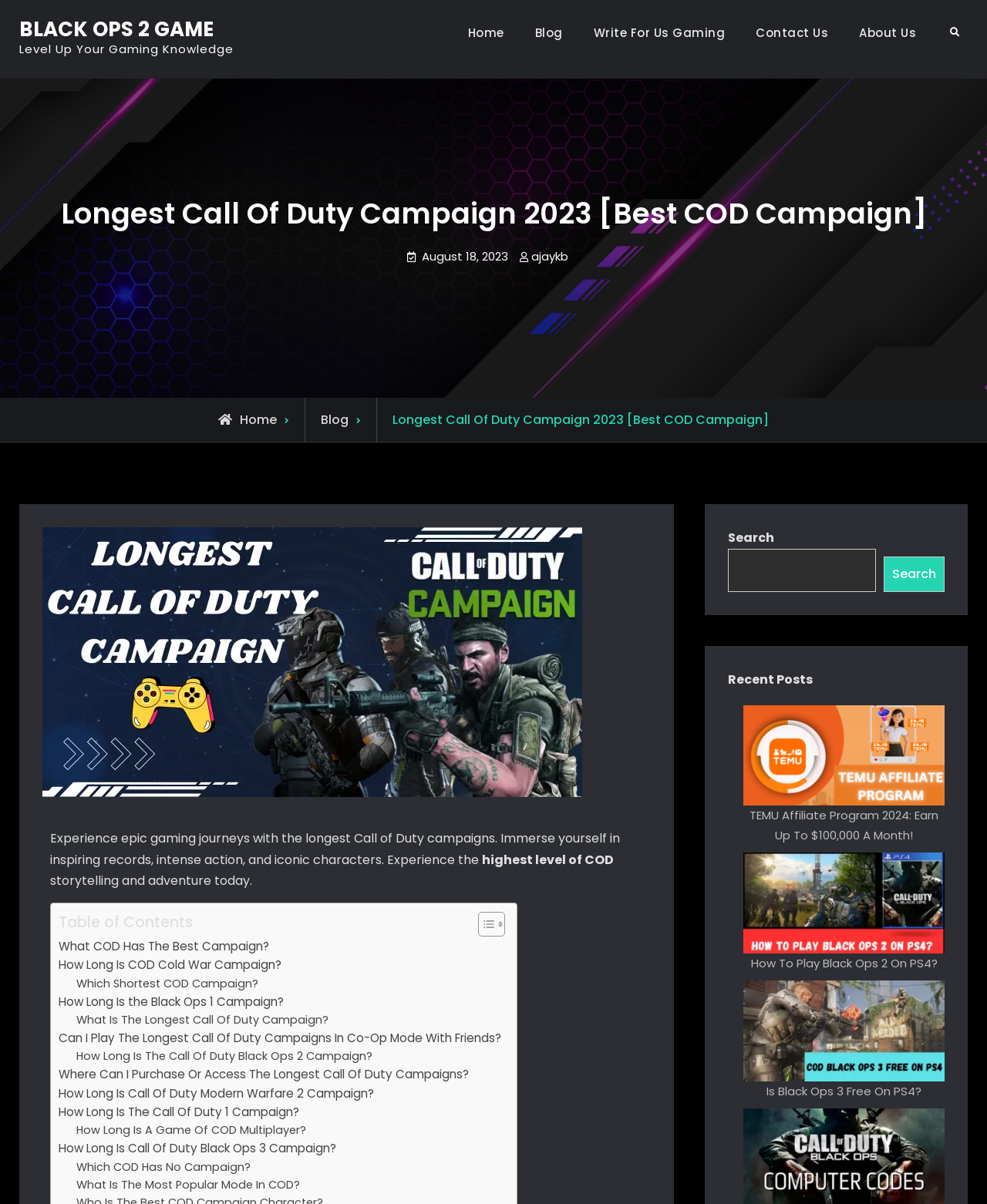Generate a thorough explanation of the webpage's elements.

This webpage is about the longest Call of Duty campaigns, with a focus on epic gaming experiences. At the top, there is a navigation menu with links to "Home", "Blog", "Write For Us Gaming", "Contact Us", and "About Us". Next to the navigation menu, there is a search bar with a magnifying glass icon.

Below the navigation menu, there is a heading that reads "Longest Call Of Duty Campaign 2023 [Best COD Campaign]". Underneath the heading, there is a link to "August 18, 2023" and another link to "ajaykb". 

On the left side of the page, there is a section with breadcrumbs, including links to "Home" and "Blog". Below the breadcrumbs, there is an image related to the longest Call of Duty campaign, accompanied by a brief description of the campaign.

The main content of the page is divided into sections, each with a link to a specific question or topic related to Call of Duty campaigns, such as "What COD Has The Best Campaign?", "How Long Is COD Cold War Campaign?", and "Can I Play The Longest Call Of Duty Campaigns In Co-Op Mode With Friends?". These links are arranged in a table of contents format.

On the right side of the page, there is a search box with a button to toggle the table of contents. Below the search box, there are recent posts with images and links to articles, including "TEMU Affiliate Program 2024: Earn Up To $100,000 A Month!", "How To Play Black Ops 2 On PS4?", and "Is Black Ops 3 Free On PS4?".